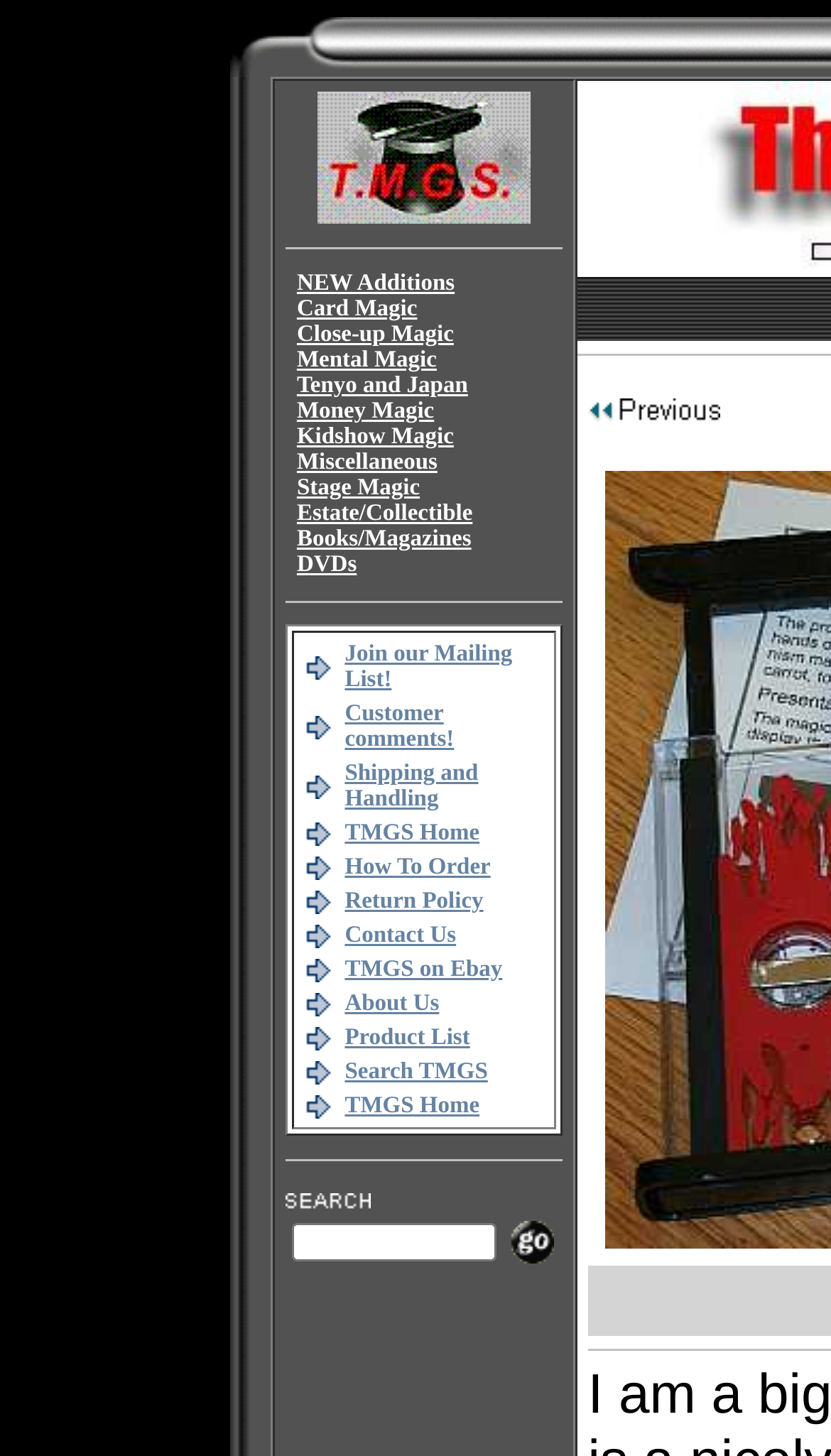Identify the bounding box coordinates for the region to click in order to carry out this instruction: "Click the 'NEW Additions' link". Provide the coordinates using four float numbers between 0 and 1, formatted as [left, top, right, bottom].

[0.357, 0.186, 0.547, 0.203]